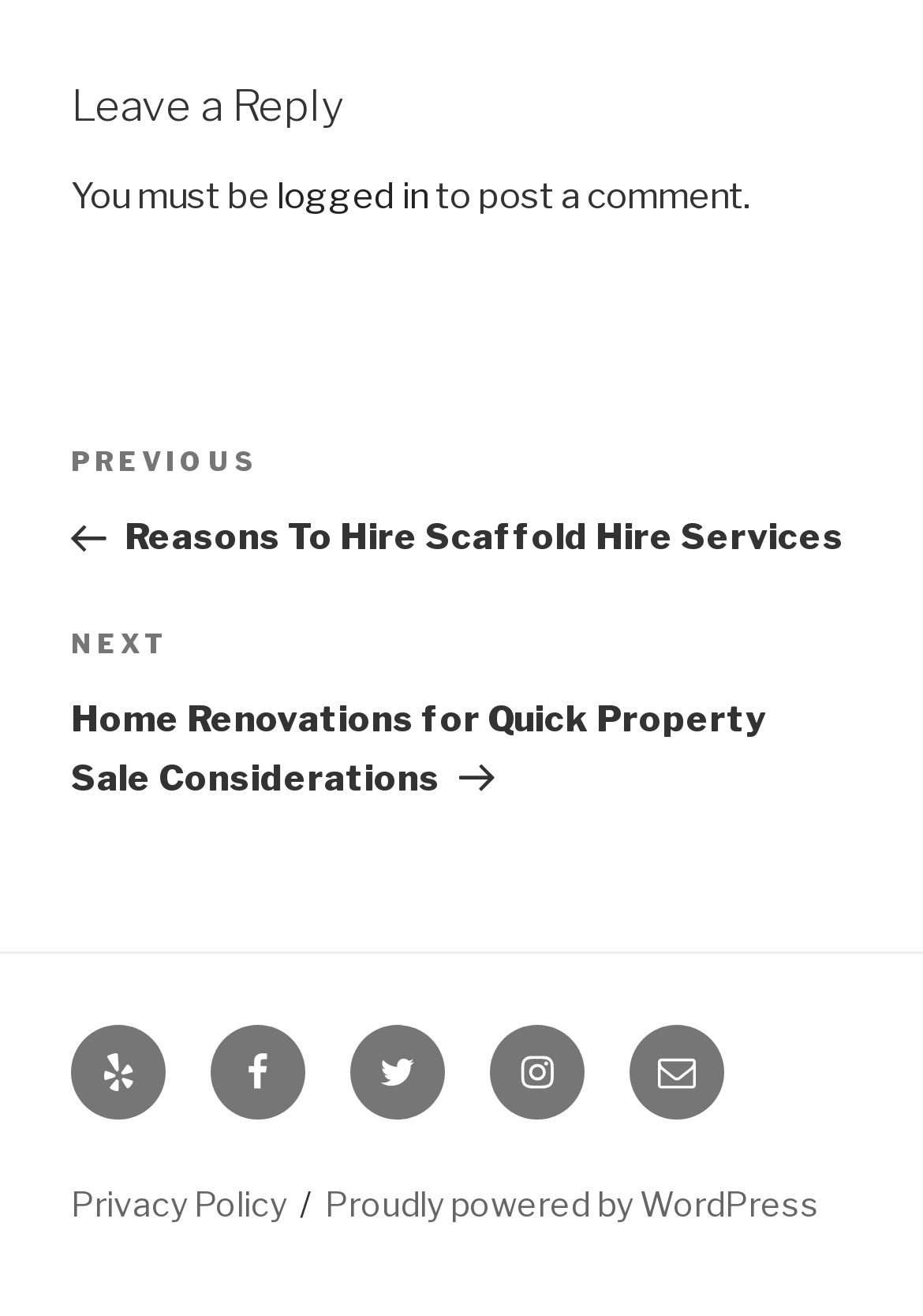Identify and provide the bounding box coordinates of the UI element described: "Yelp". The coordinates should be formatted as [left, top, right, bottom], with each number being a float between 0 and 1.

[0.077, 0.778, 0.179, 0.85]